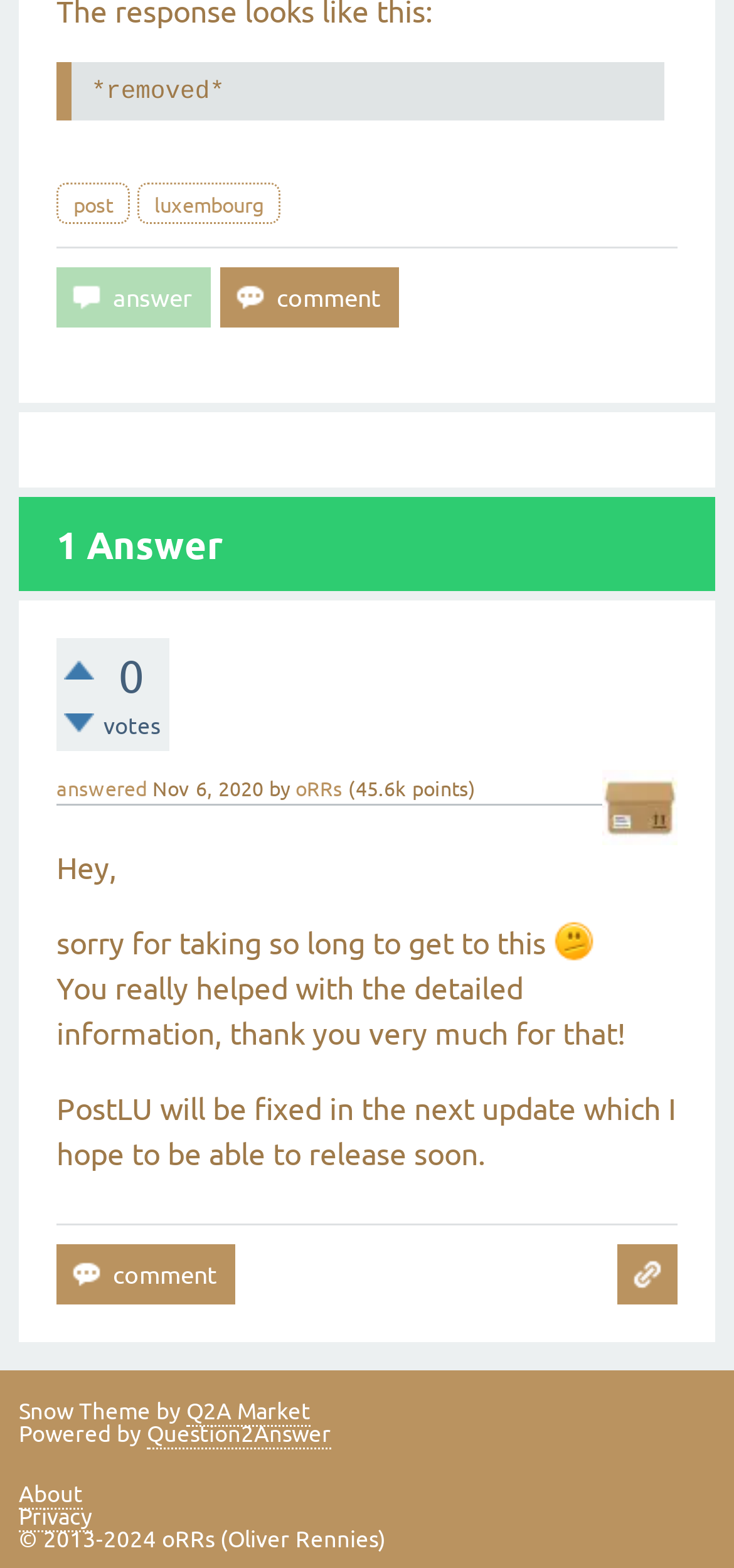Please identify the bounding box coordinates of the clickable region that I should interact with to perform the following instruction: "click the 'ask related question' button". The coordinates should be expressed as four float numbers between 0 and 1, i.e., [left, top, right, bottom].

[0.841, 0.794, 0.923, 0.832]